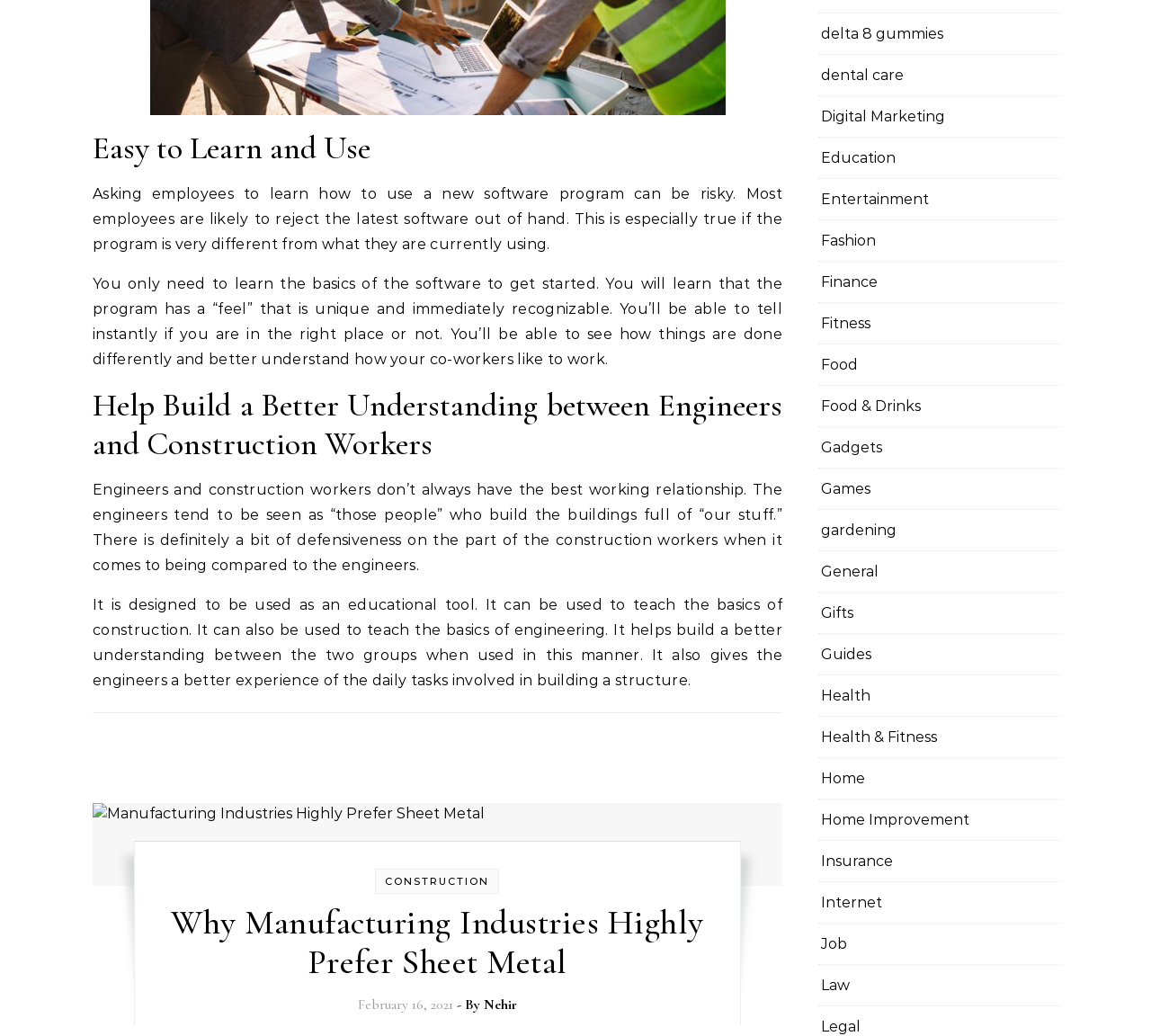Pinpoint the bounding box coordinates of the clickable area necessary to execute the following instruction: "Click on 'CONSTRUCTION'". The coordinates should be given as four float numbers between 0 and 1, namely [left, top, right, bottom].

[0.335, 0.845, 0.425, 0.857]